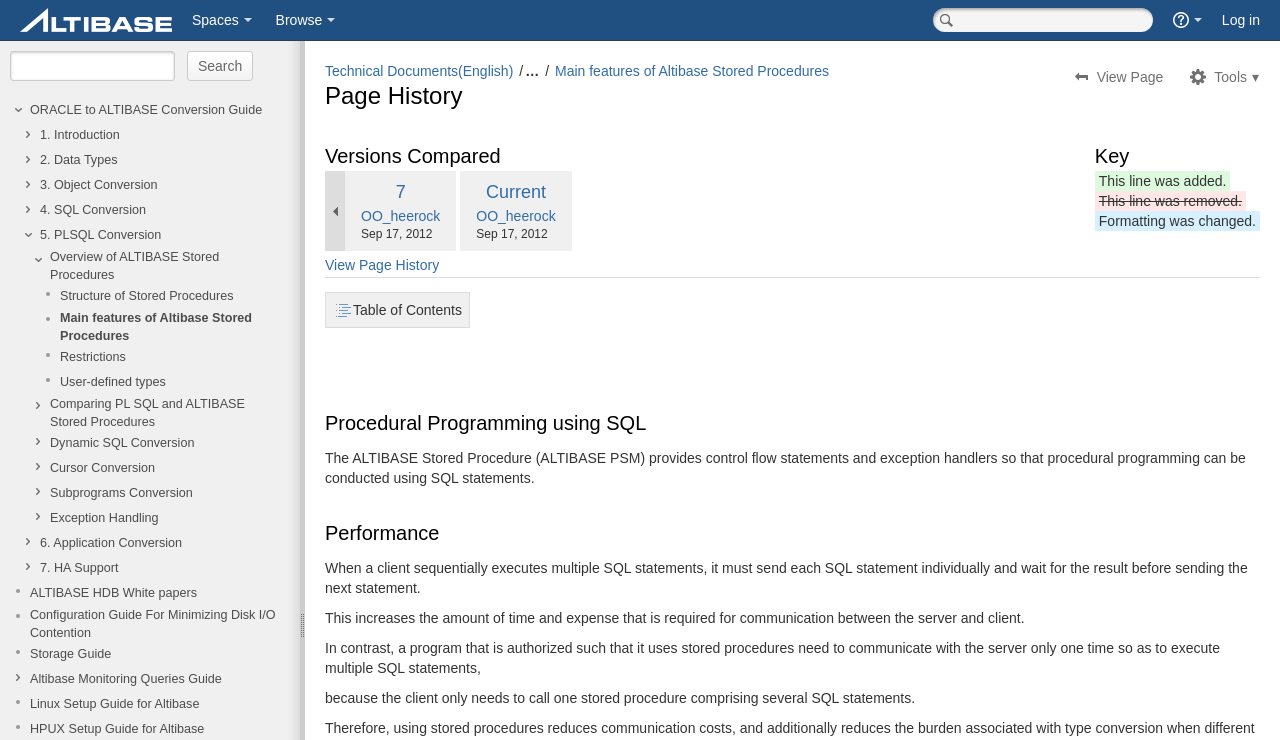Identify the bounding box coordinates of the section that should be clicked to achieve the task described: "Compare PL SQL and ALTIBASE Stored Procedures".

[0.039, 0.535, 0.218, 0.584]